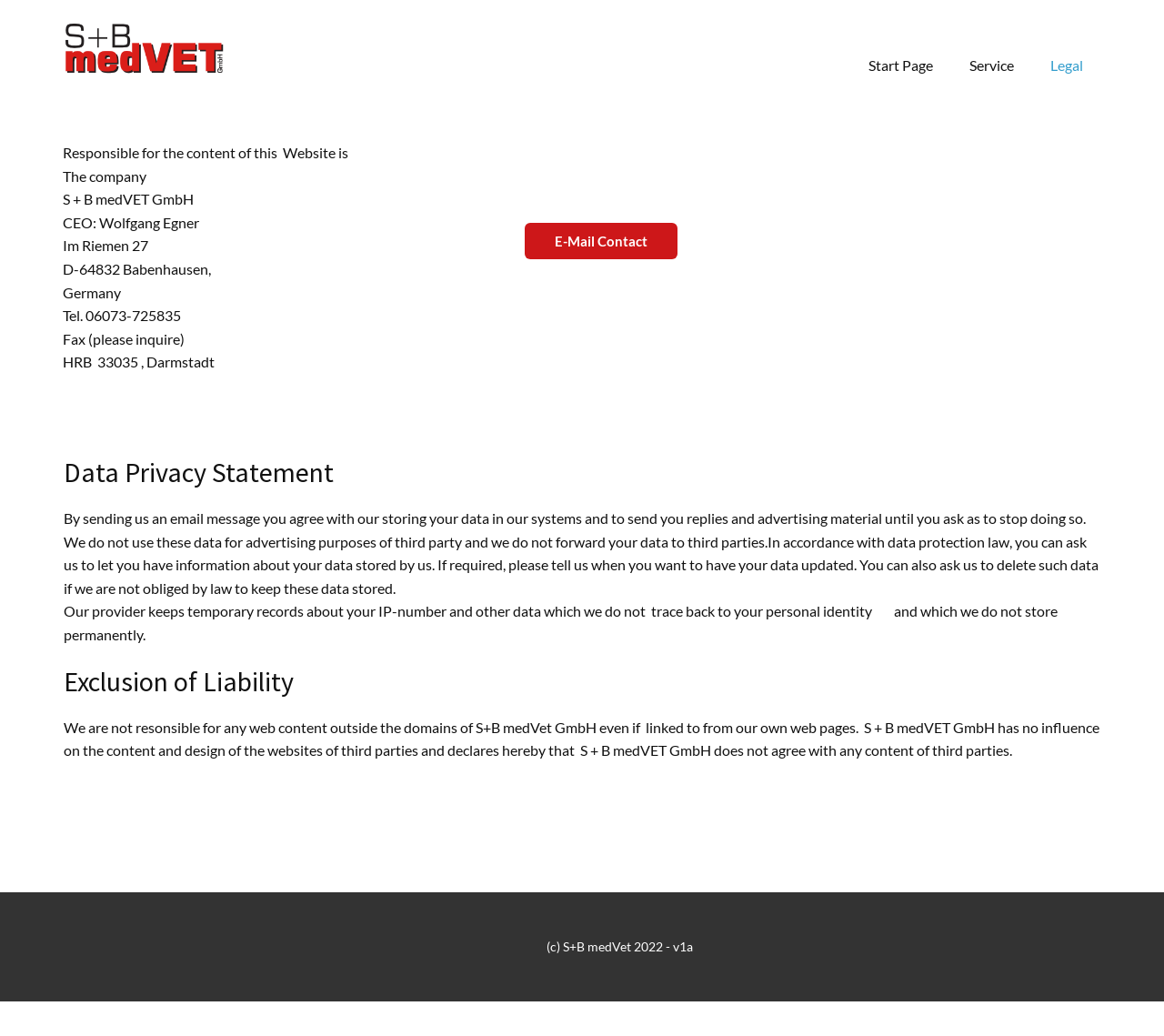Answer the question below with a single word or a brief phrase: 
What is the purpose of sending an email to the company?

To agree with storing data